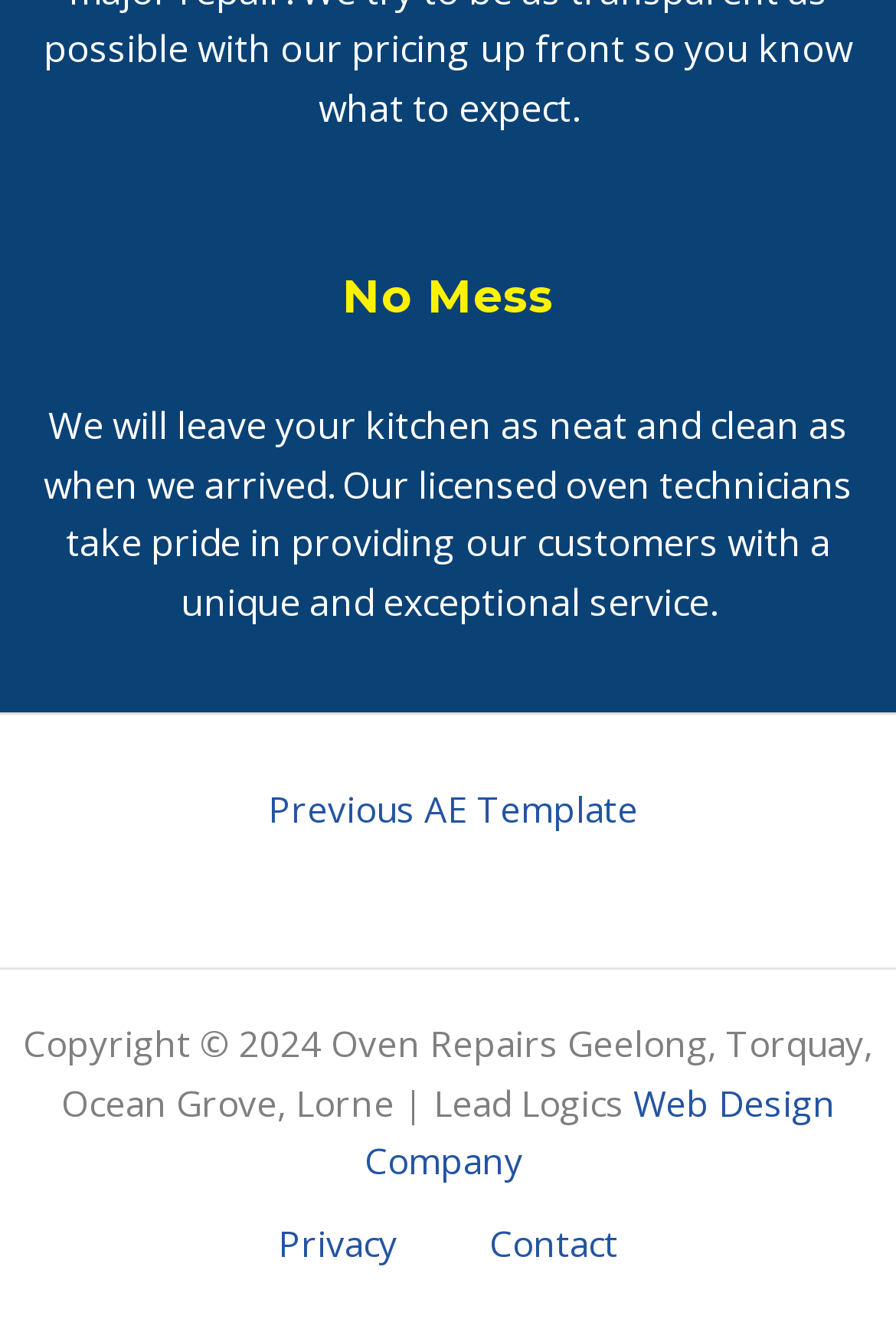Utilize the details in the image to thoroughly answer the following question: What is the name of the web design company?

The name of the web design company is Lead Logics, as mentioned in the link element with the text 'Web Design Company'.